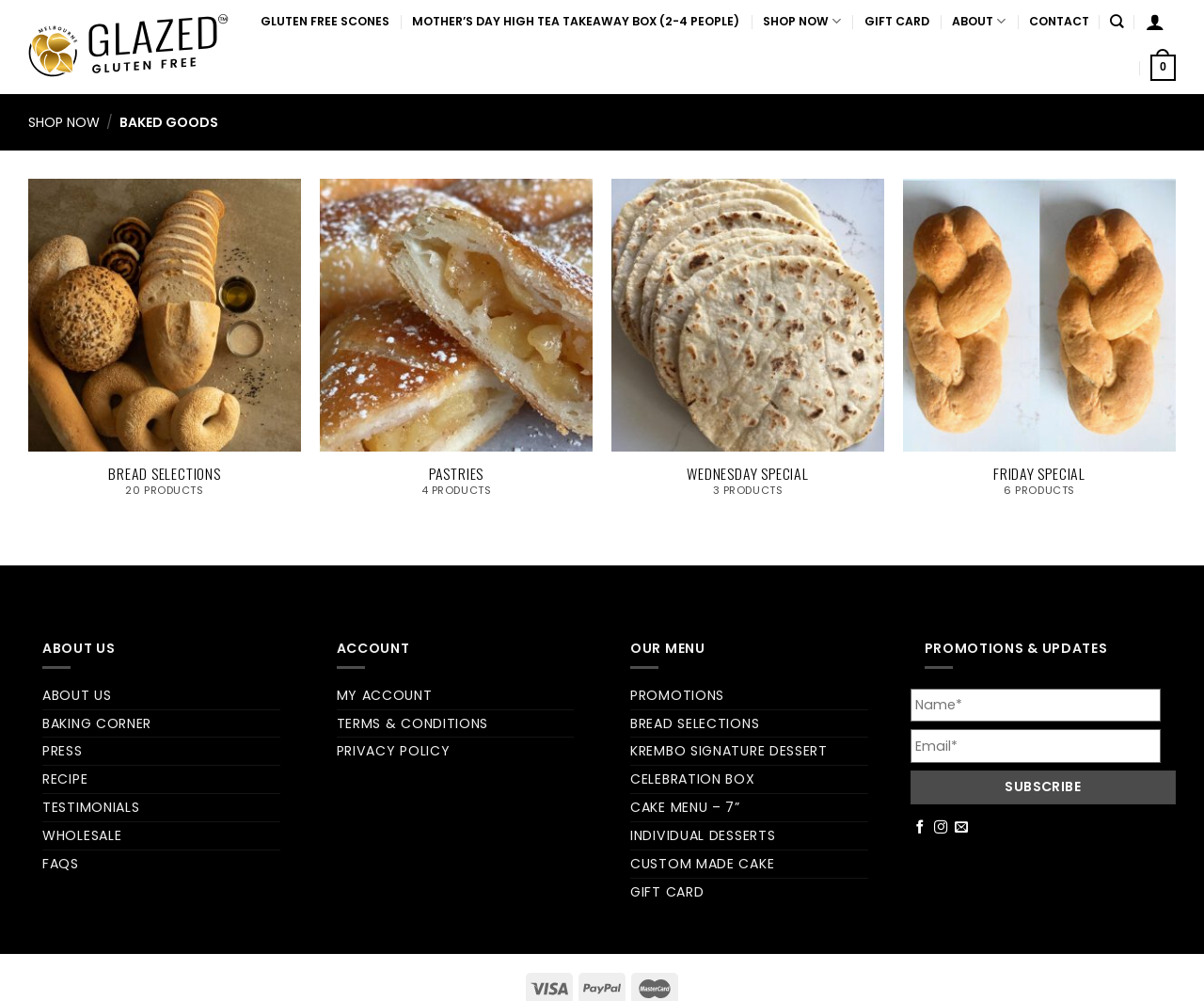Please mark the clickable region by giving the bounding box coordinates needed to complete this instruction: "Click on the 'Articles' link".

None